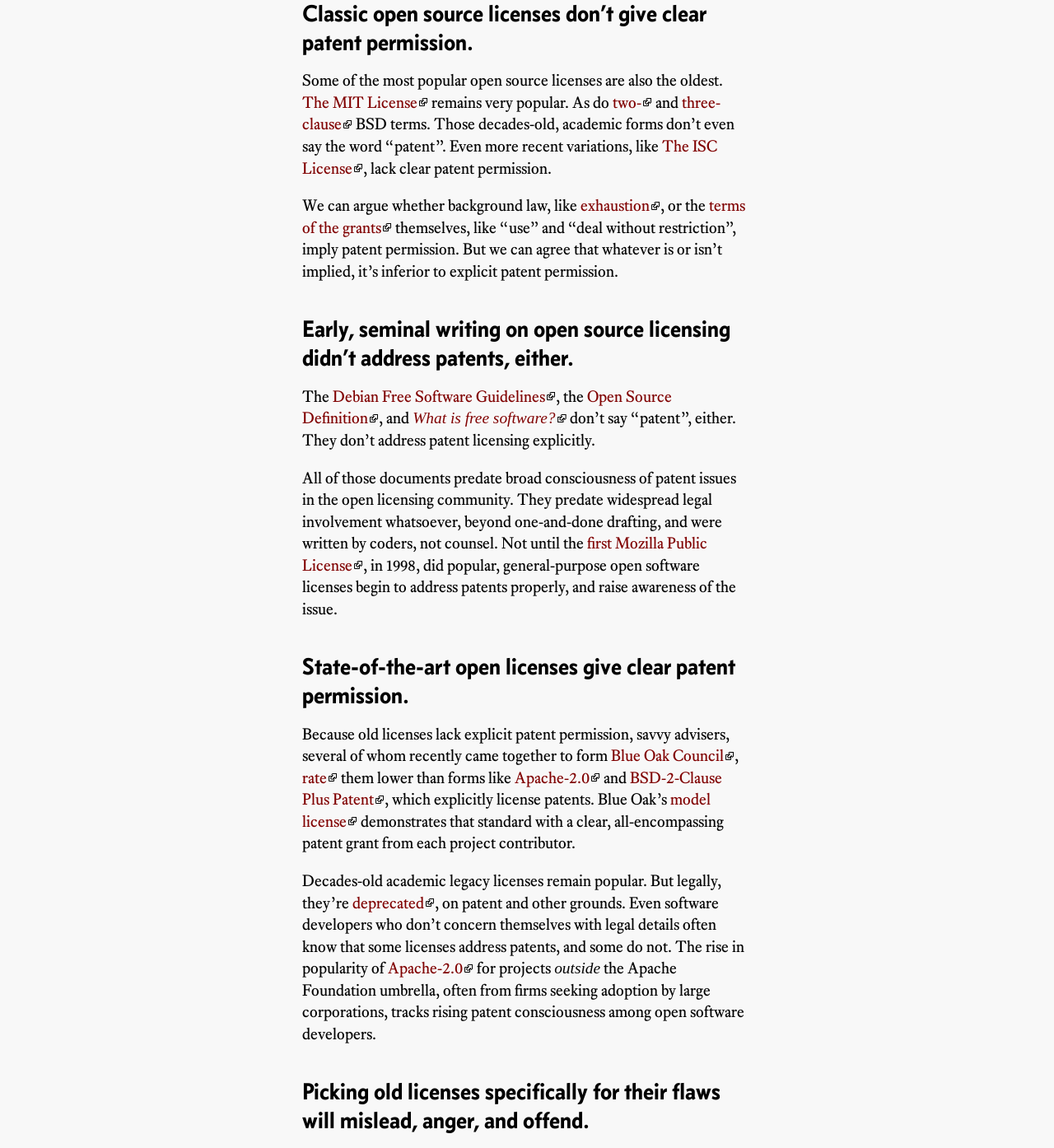What is the significance of the year 1998 in open source licensing?
Look at the image and provide a detailed response to the question.

The webpage mentions that 1998 was the year when the first Mozilla Public License was introduced, which marked a turning point in open source licensing as it began to address patents properly and raise awareness of the issue.